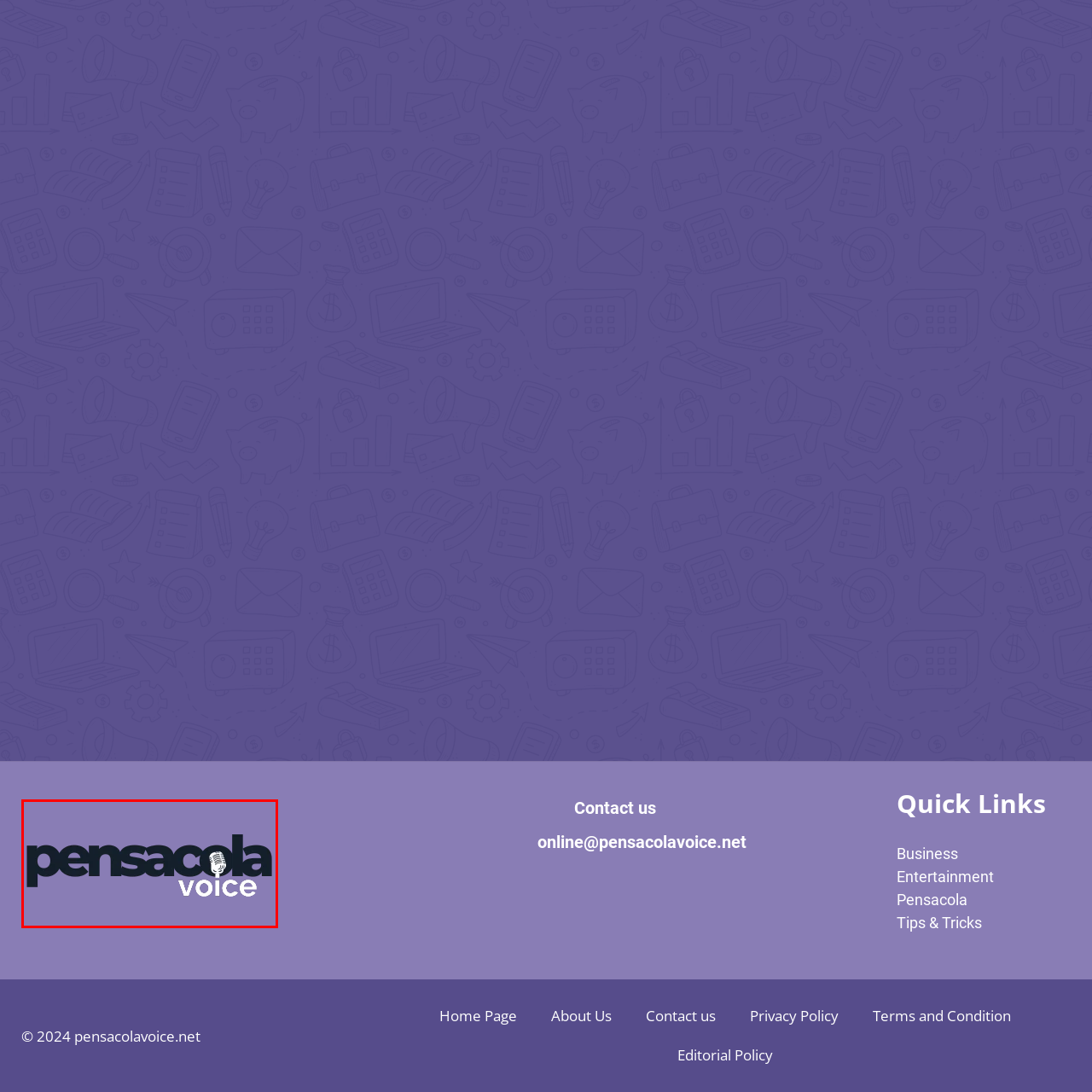What is the symbolic meaning of the microphone graphic?
Analyze the image highlighted by the red bounding box and give a detailed response to the question using the information from the image.

The caption explains that the microphone graphic accompanying the text symbolizes communication and media, indicating that the microphone is a representation of these concepts.